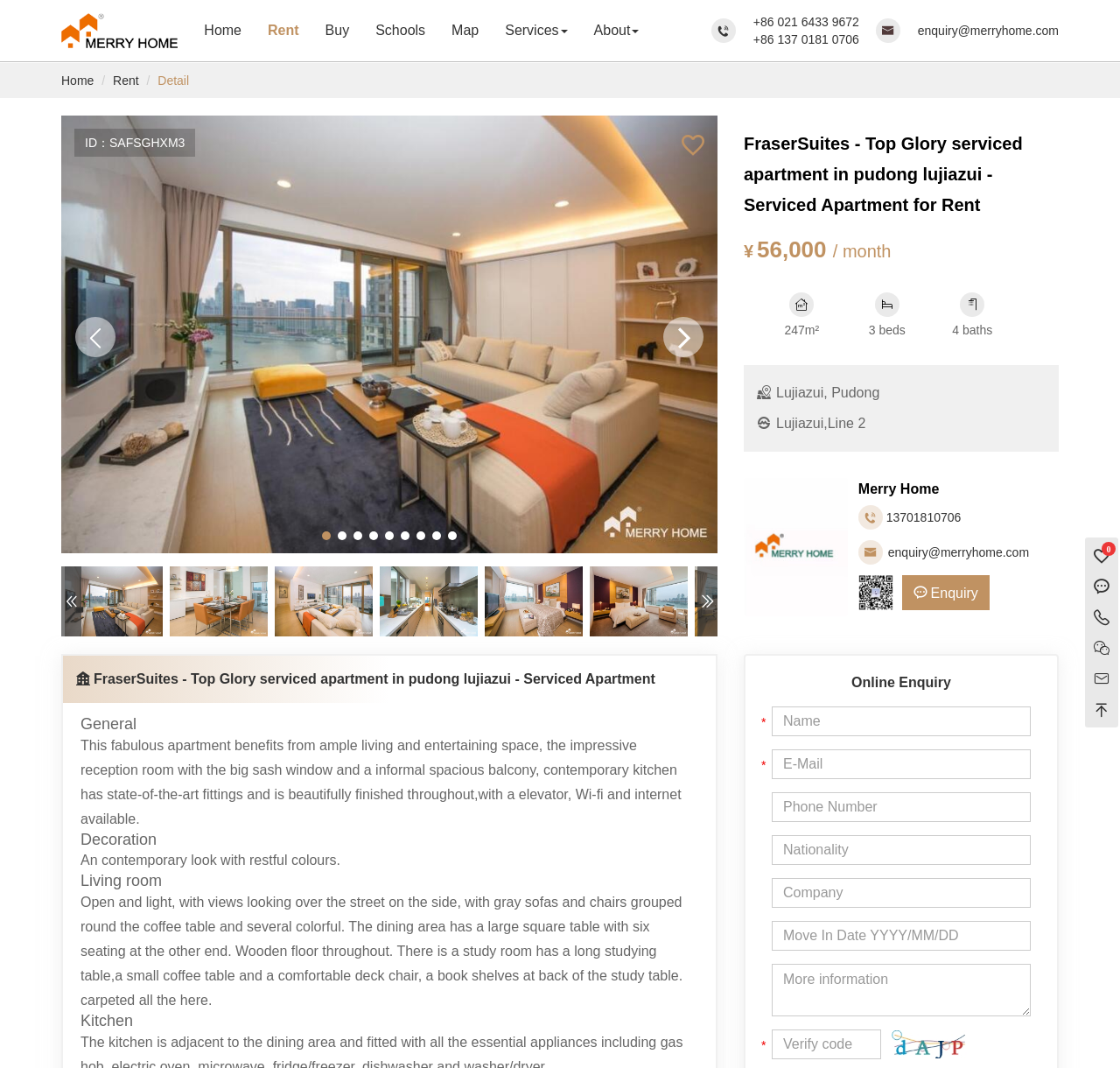Kindly respond to the following question with a single word or a brief phrase: 
What is the purpose of the 'Online Enquiry' section?

To submit an enquiry